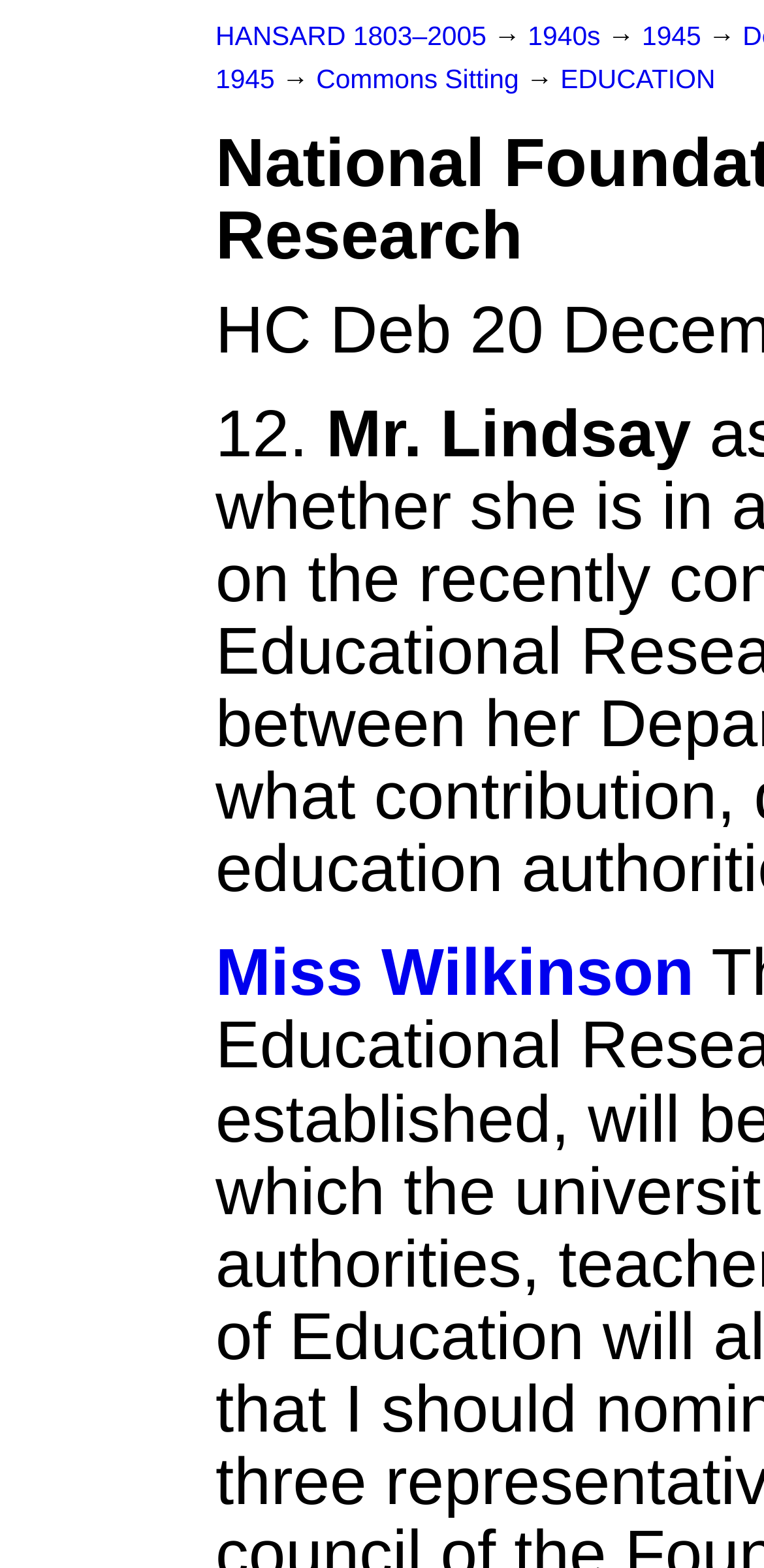Analyze the image and answer the question with as much detail as possible: 
What is the topic of discussion in the webpage?

By analyzing the webpage, I found a prominent link 'EDUCATION' which suggests that the topic of discussion on the webpage is related to education.